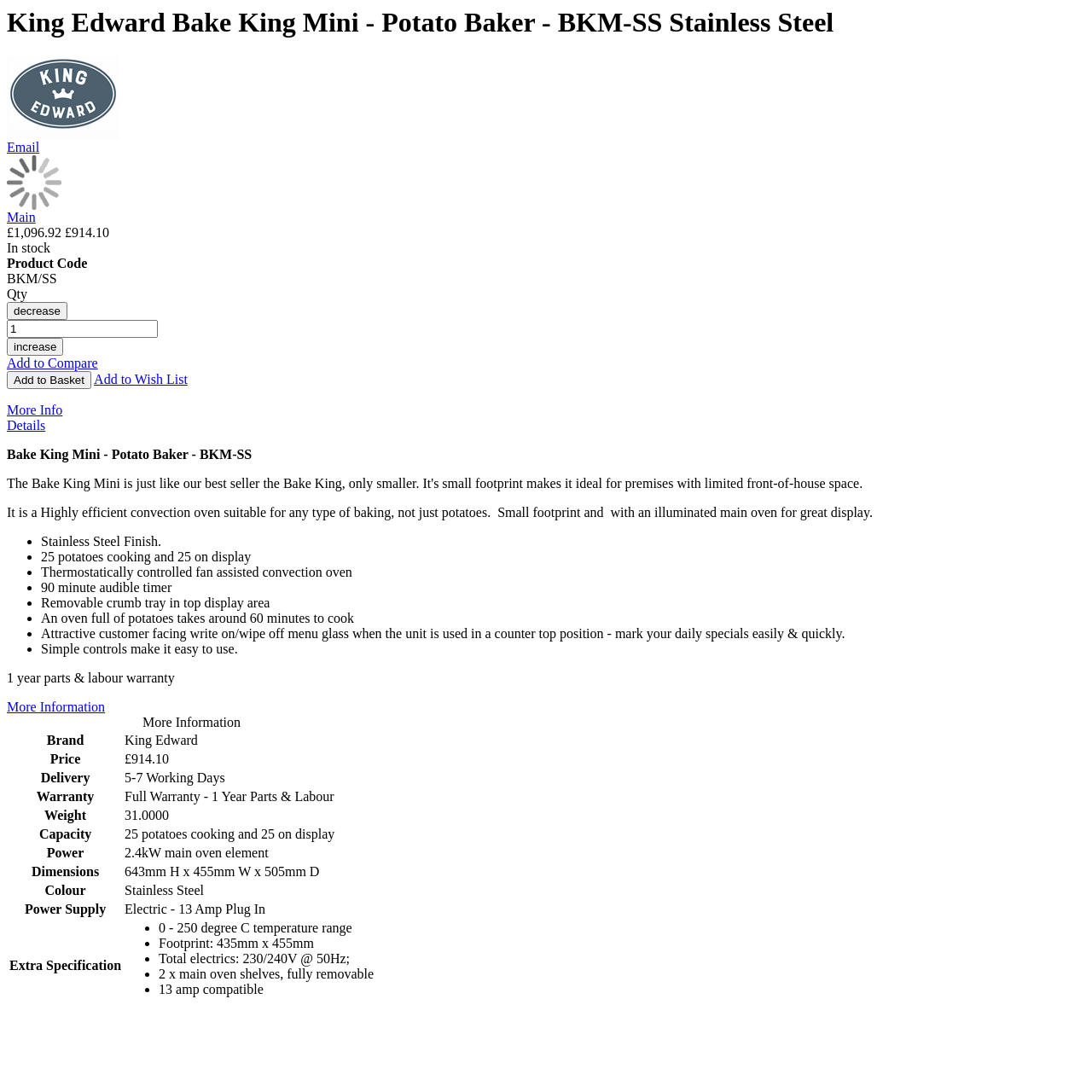What is the purpose of the Bake King Mini?
Look at the image and answer the question with a single word or phrase.

Baking